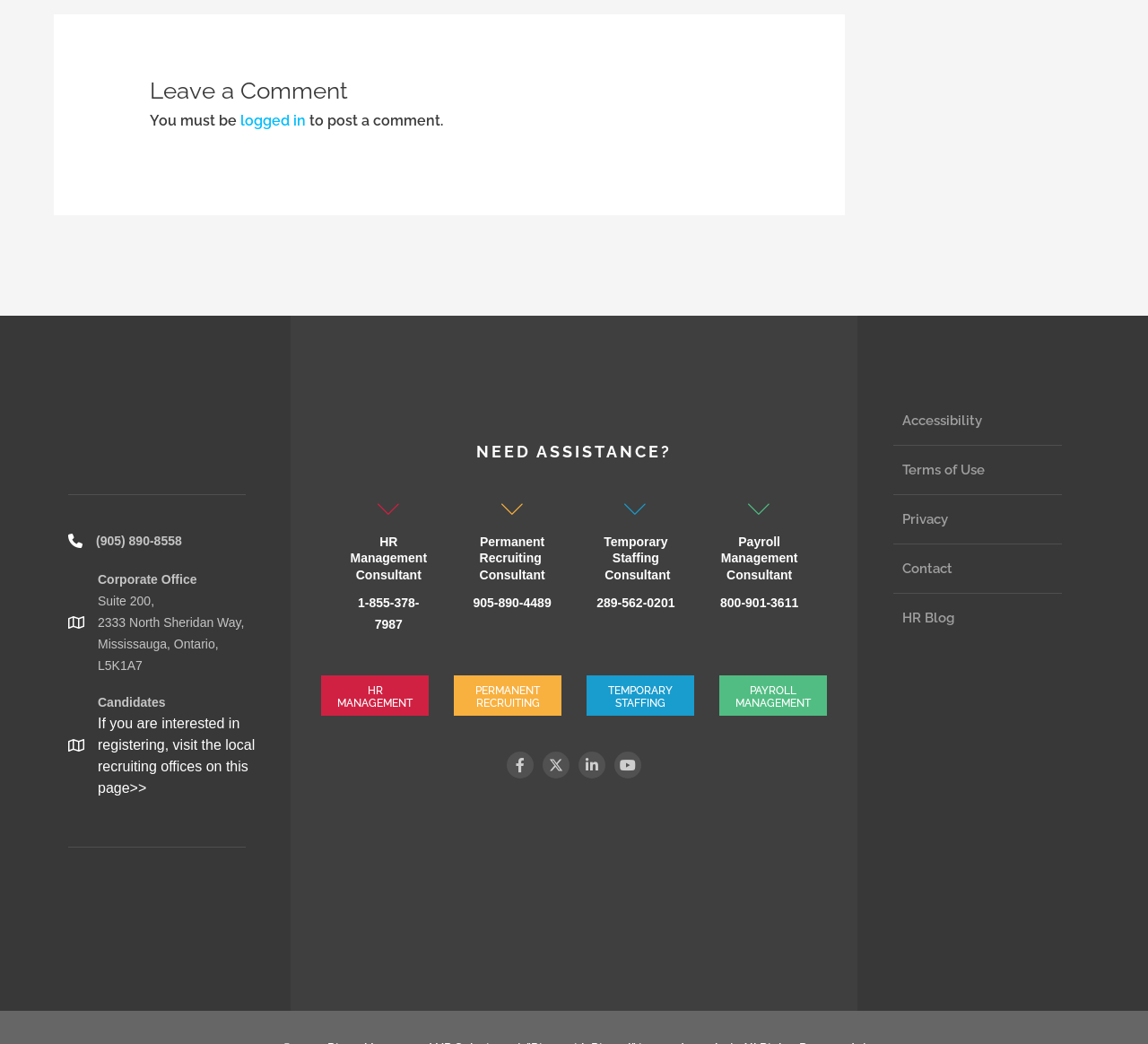Determine the bounding box coordinates of the region to click in order to accomplish the following instruction: "Click the 'logged in' link". Provide the coordinates as four float numbers between 0 and 1, specifically [left, top, right, bottom].

[0.209, 0.107, 0.266, 0.124]